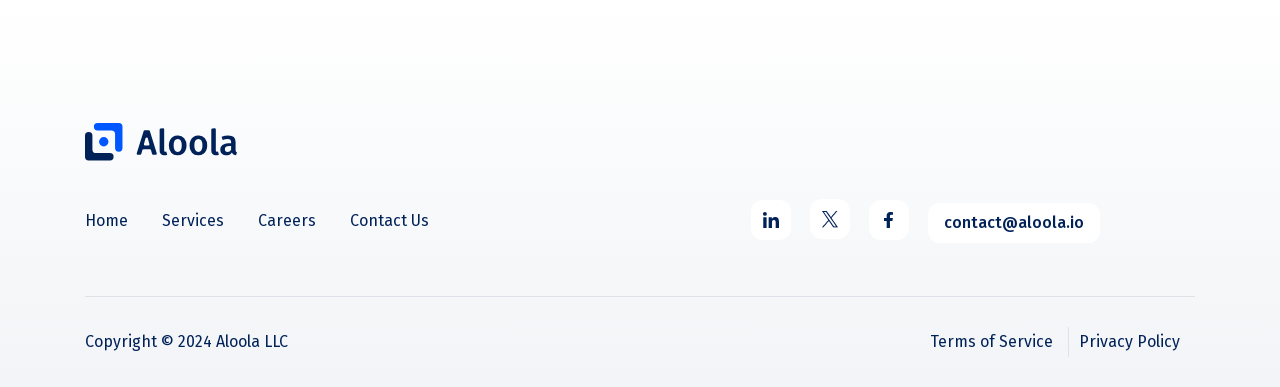Identify the bounding box coordinates for the UI element described as follows: "Contact Us". Ensure the coordinates are four float numbers between 0 and 1, formatted as [left, top, right, bottom].

[0.273, 0.533, 0.335, 0.611]